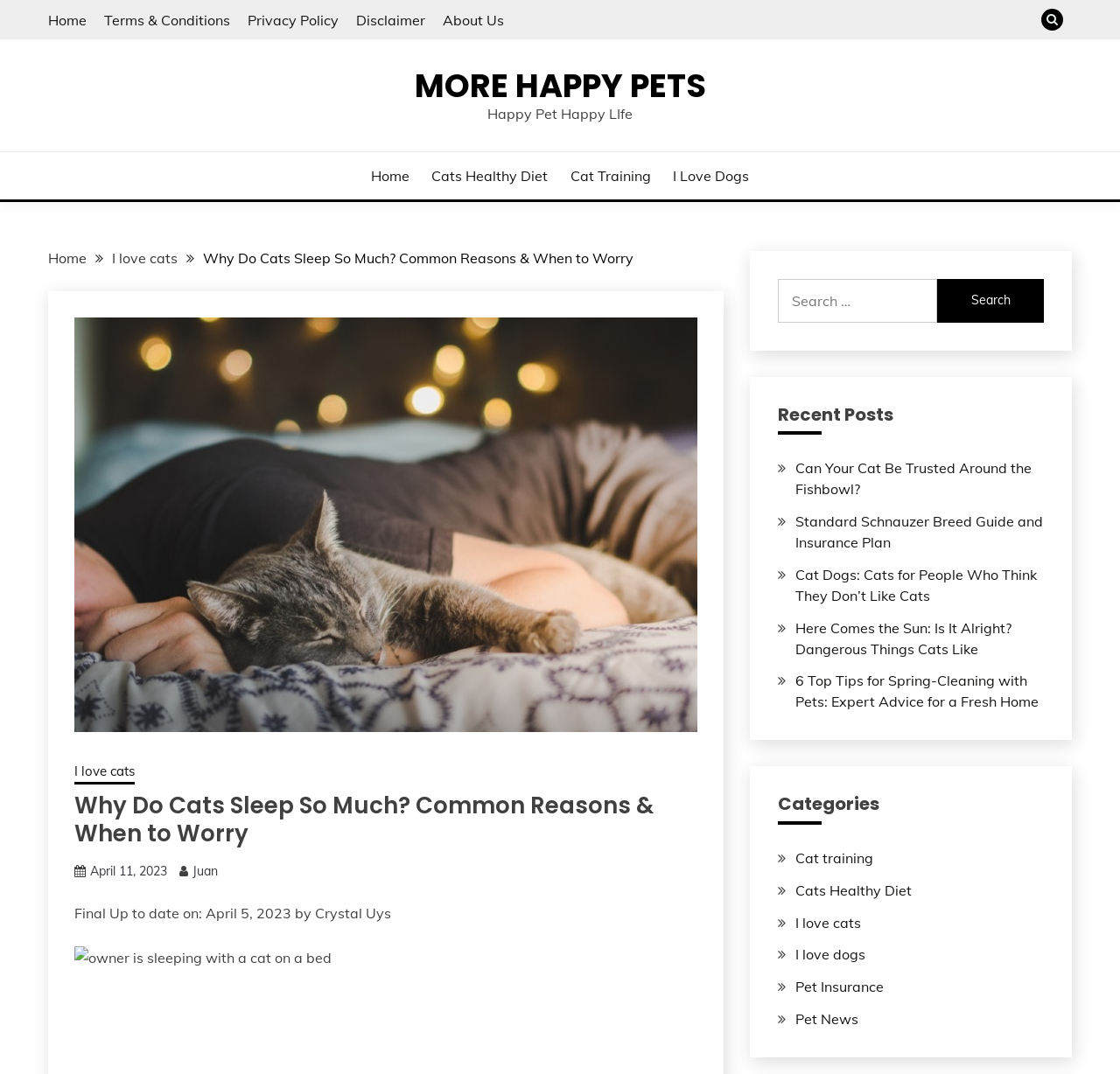Locate the coordinates of the bounding box for the clickable region that fulfills this instruction: "search for something".

[0.694, 0.26, 0.932, 0.3]